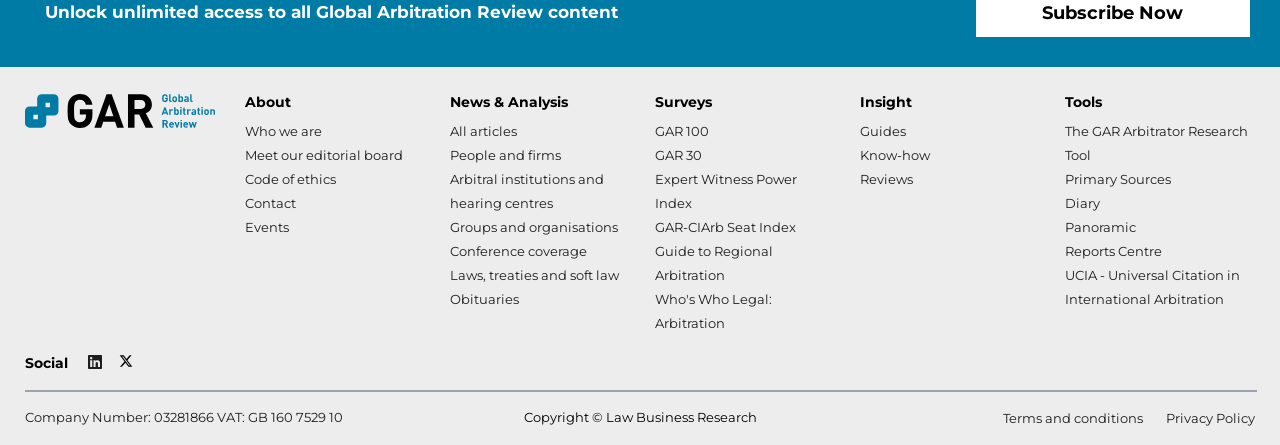What are the main categories on the webpage?
Using the screenshot, give a one-word or short phrase answer.

About, News & Analysis, Surveys, Insight, Tools